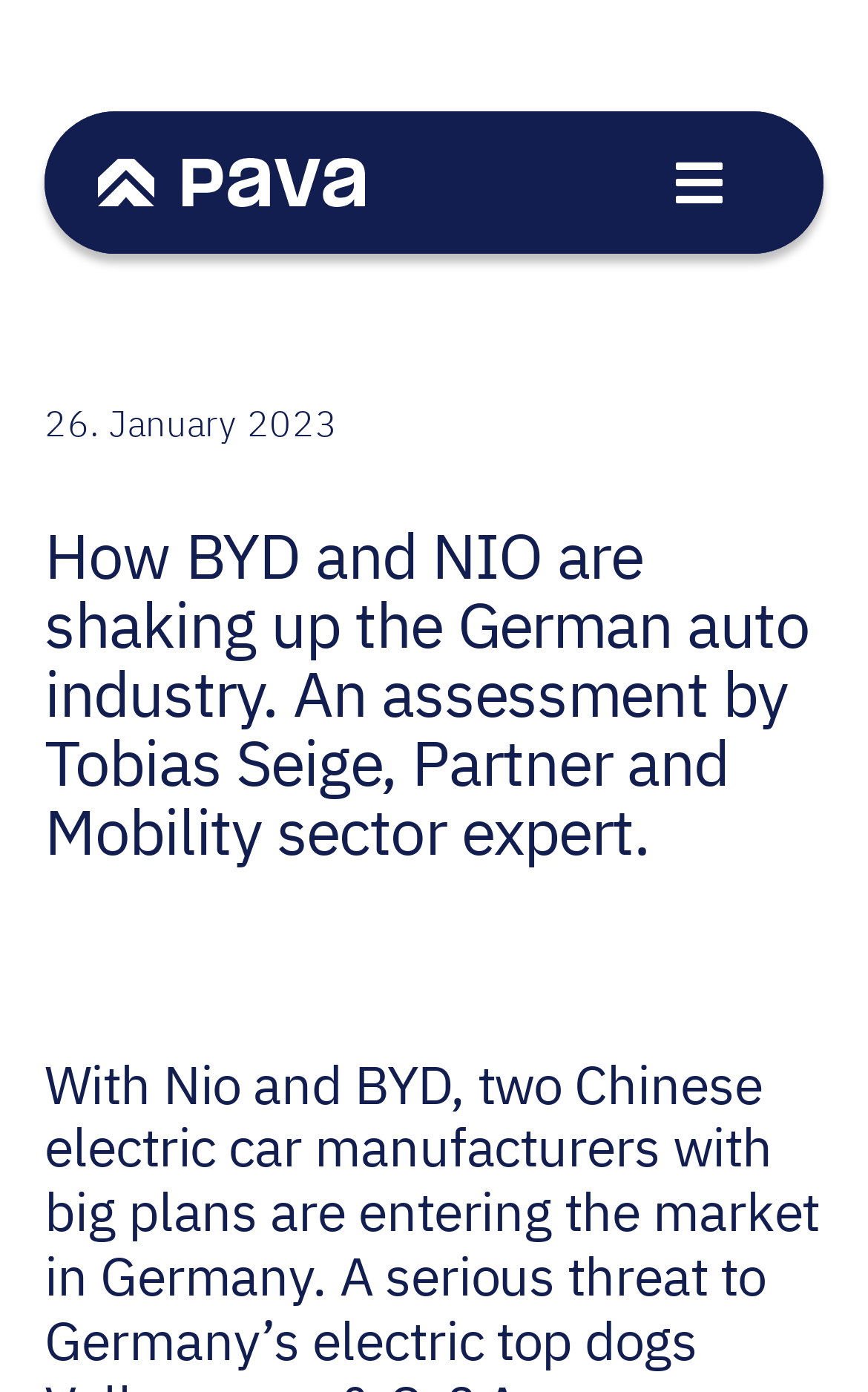Identify the bounding box coordinates of the element that should be clicked to fulfill this task: "Read the news". The coordinates should be provided as four float numbers between 0 and 1, i.e., [left, top, right, bottom].

[0.113, 0.432, 0.887, 0.496]